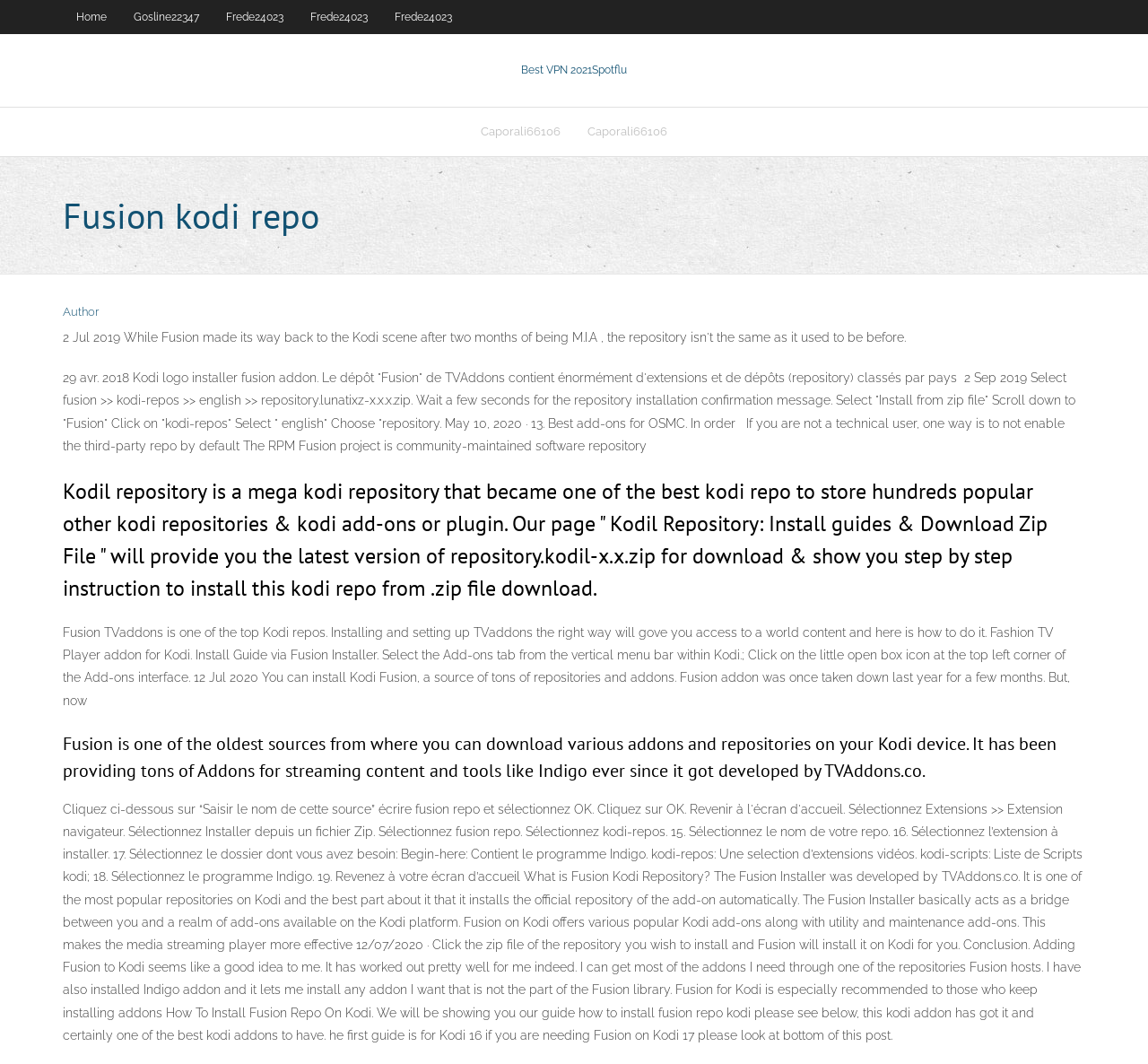What is the name of the Kodi addon mentioned in the text?
Based on the visual information, provide a detailed and comprehensive answer.

The text mentions 'Fashion TV Player addon for Kodi' and provides an install guide via Fusion Installer, indicating that Fashion TV Player is a Kodi addon.